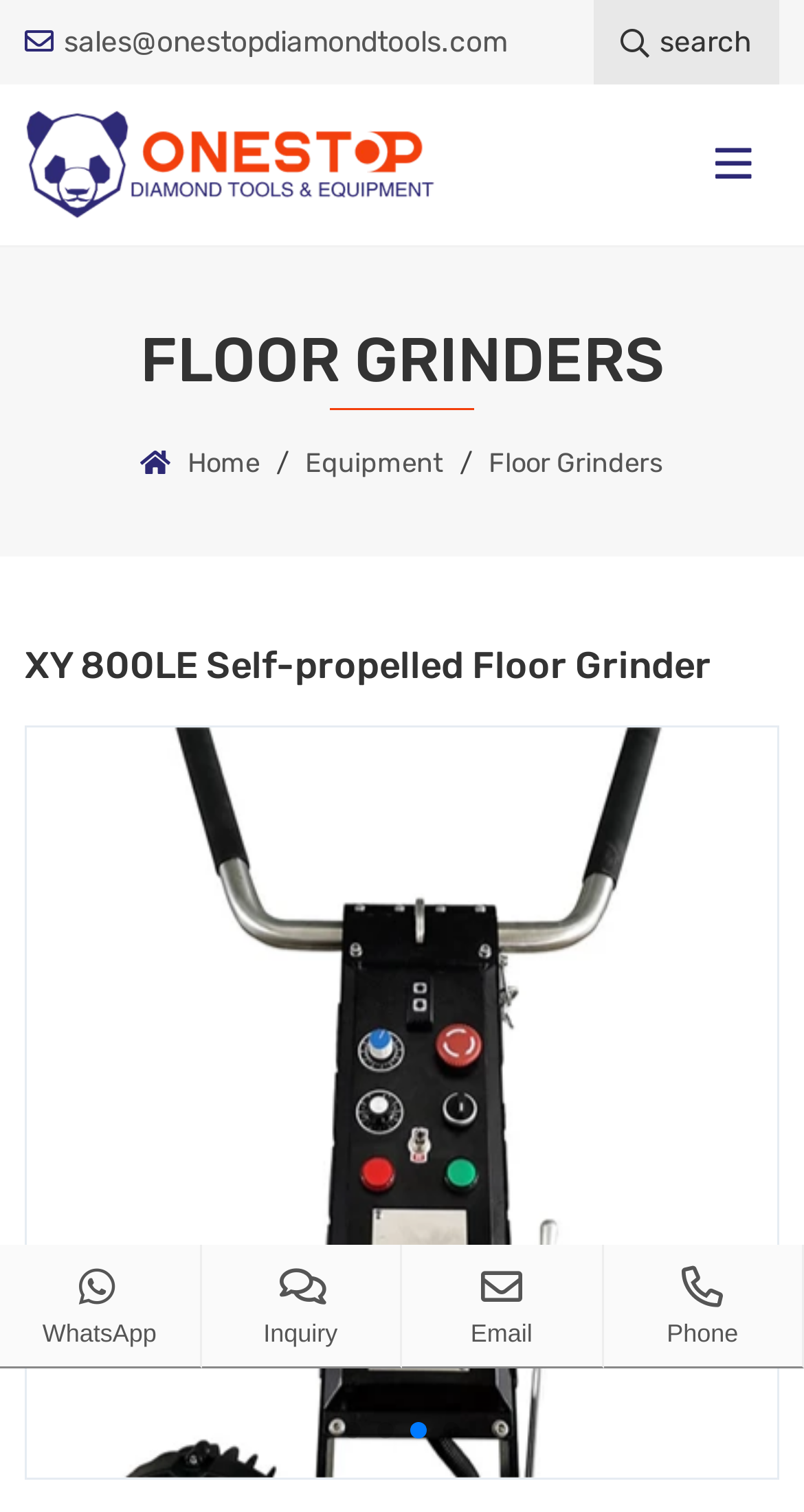Use a single word or phrase to answer the question: What is the purpose of the button with the search icon?

Search